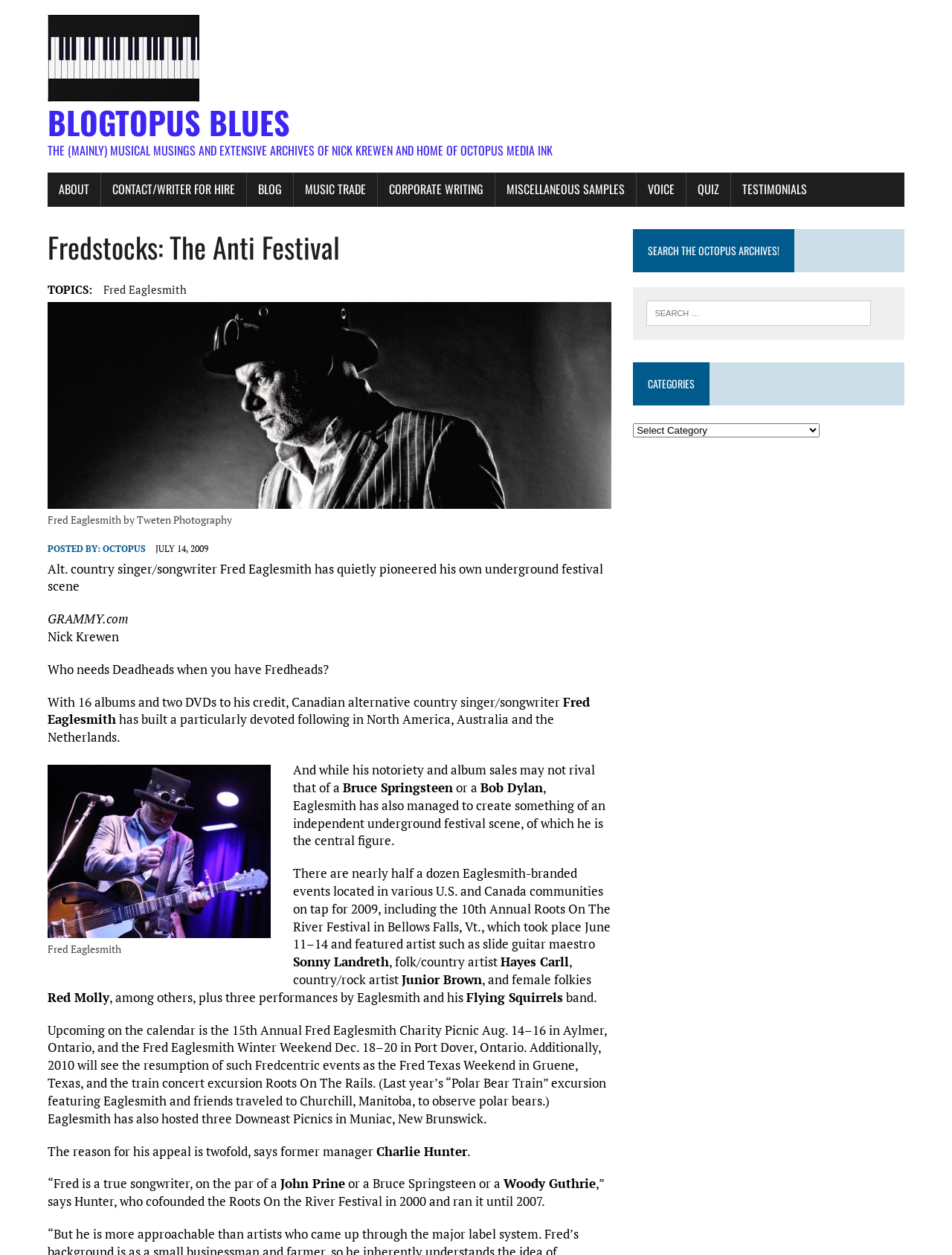What is the name of the band mentioned in the webpage that performs with Fred Eaglesmith?
Please provide a detailed and comprehensive answer to the question.

I found the answer by looking at the static text 'plus three performances by Eaglesmith and his Flying Squirrels band' which mentions the name of the band.